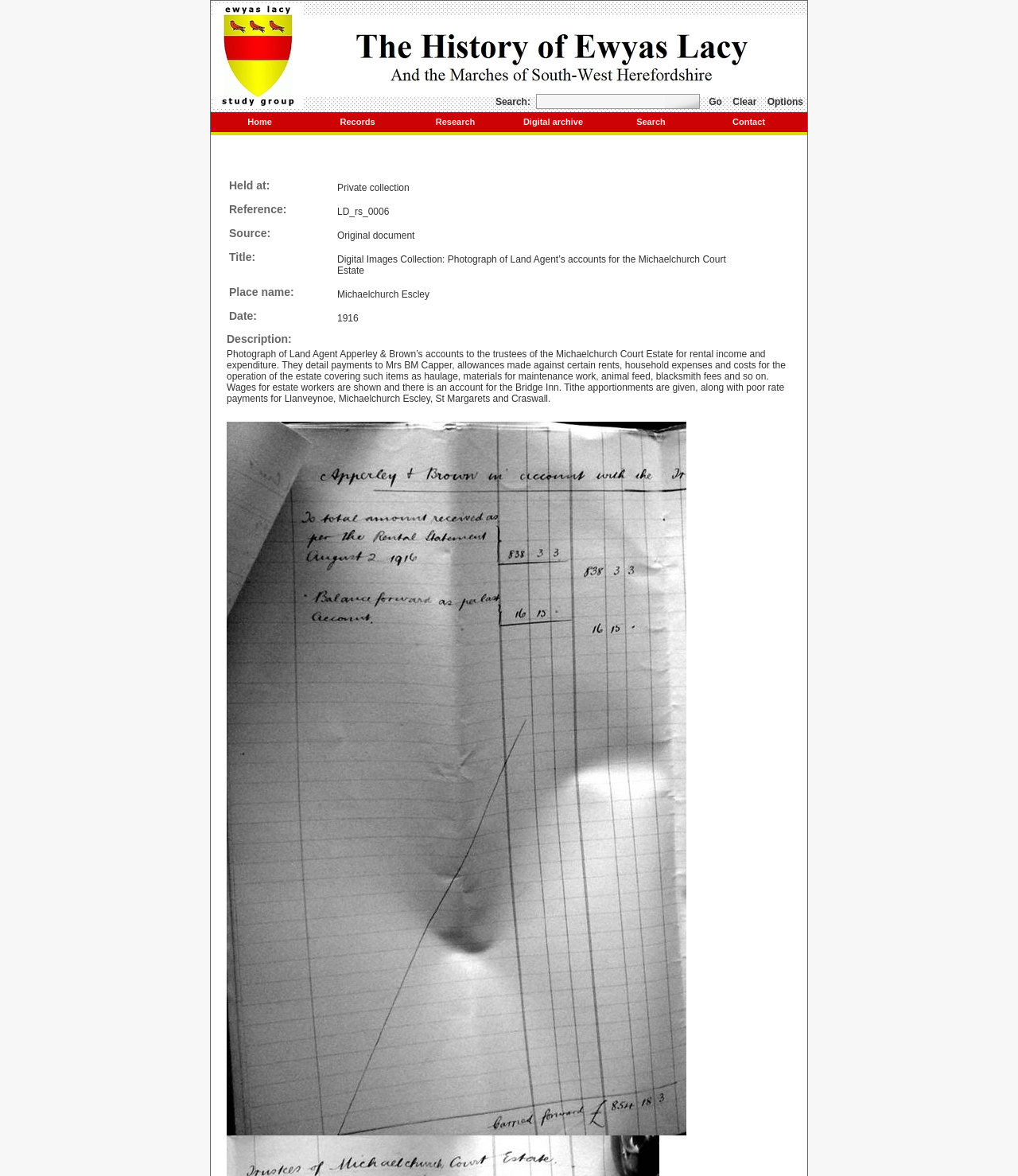Please determine the bounding box coordinates for the UI element described here. Use the format (top-left x, top-left y, bottom-right x, bottom-right y) with values bounded between 0 and 1: Digital archive

[0.495, 0.095, 0.591, 0.112]